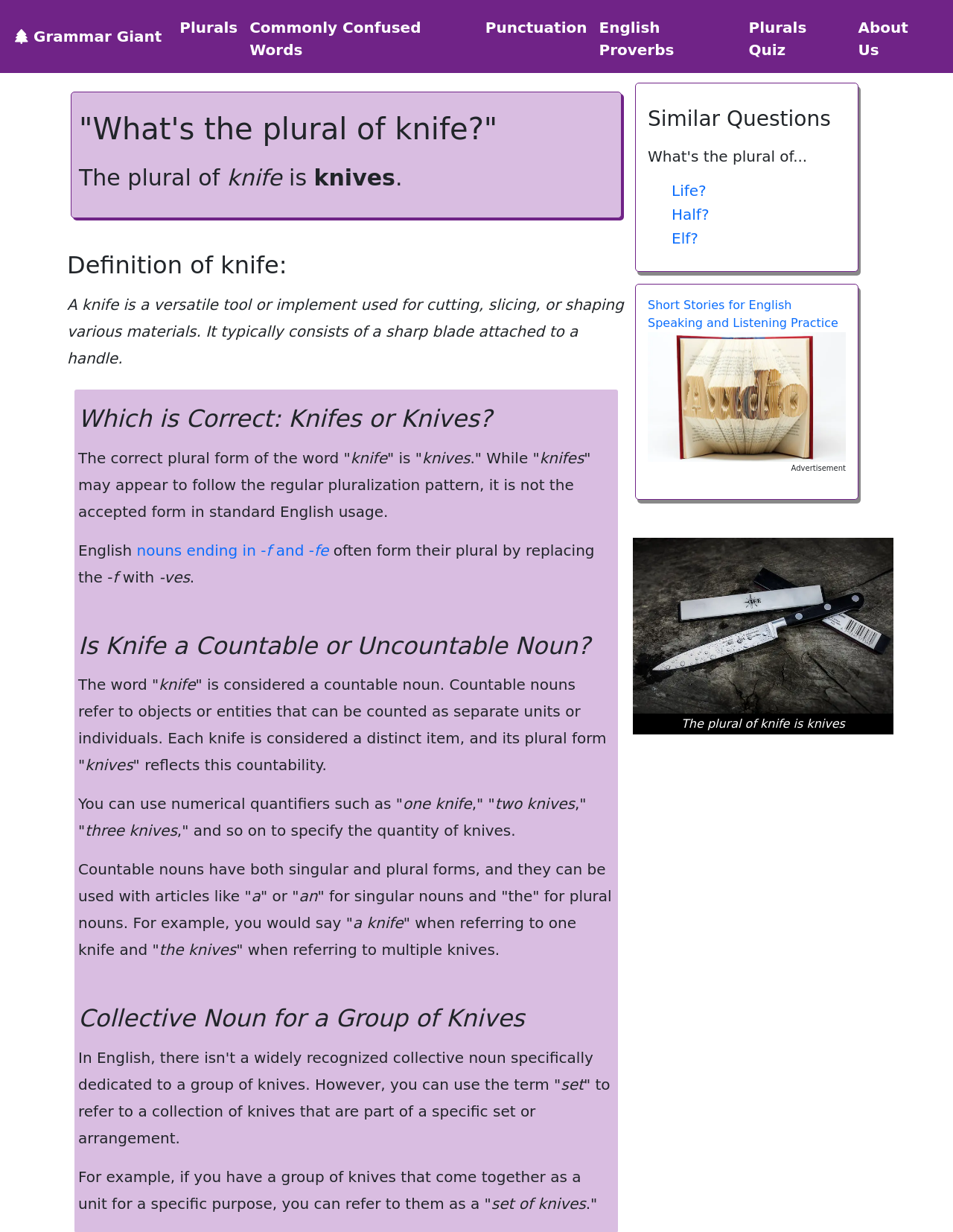Find the bounding box coordinates of the area to click in order to follow the instruction: "Learn about nouns ending in -f and -fe".

[0.143, 0.439, 0.345, 0.454]